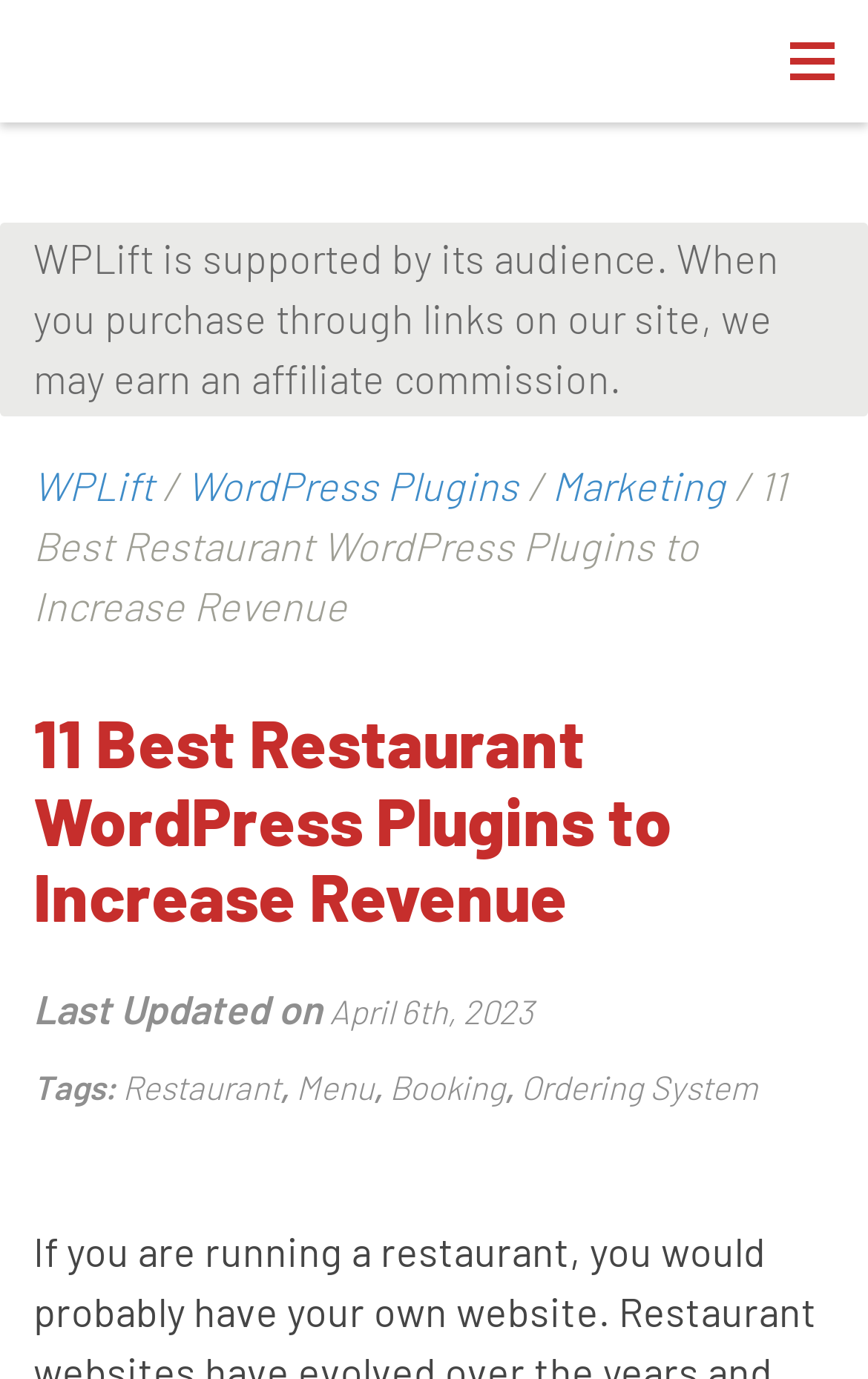What is the purpose of the website?
From the screenshot, supply a one-word or short-phrase answer.

Restaurant WordPress plugins